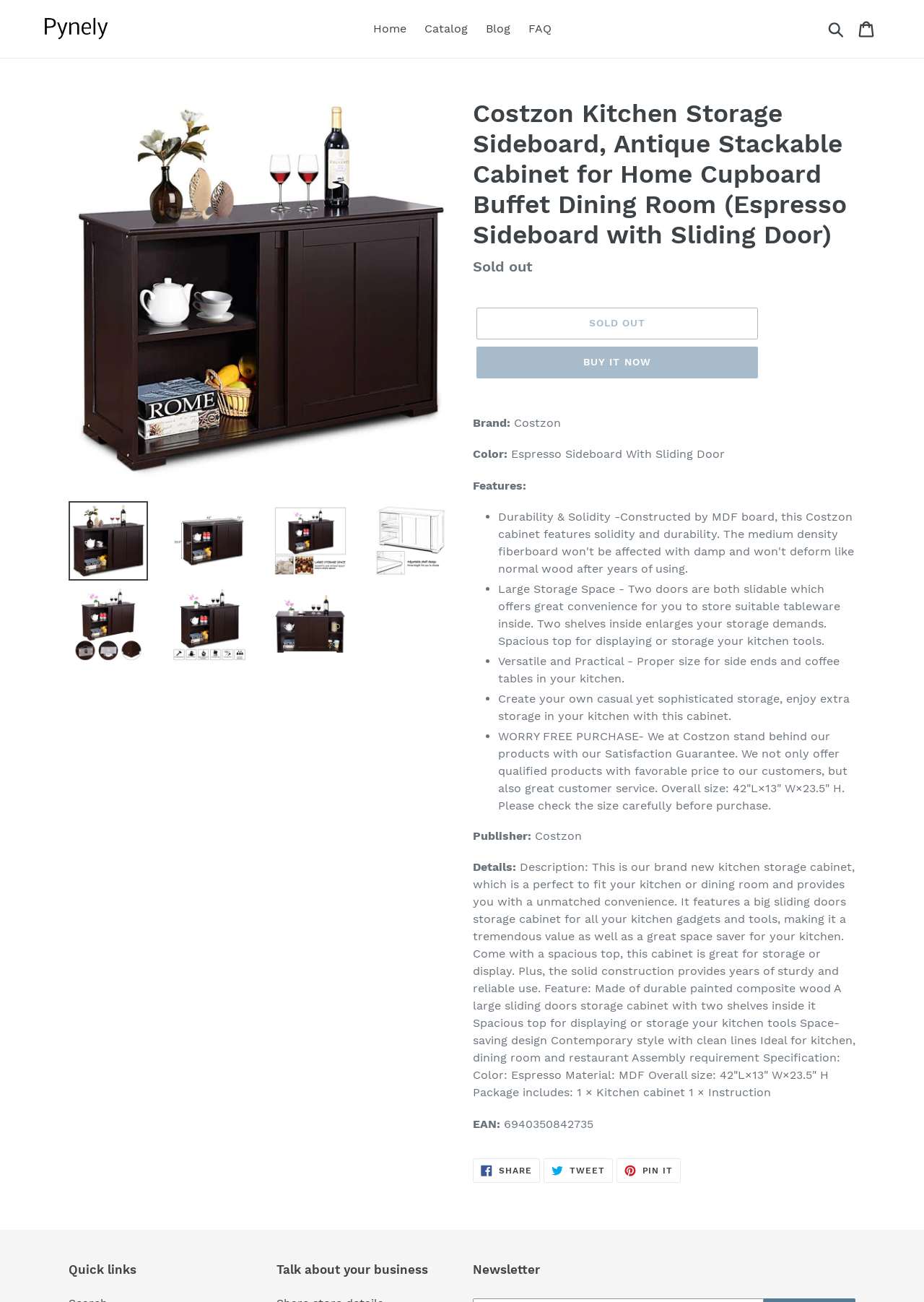Find the bounding box of the UI element described as: "Pin it Pin on Pinterest". The bounding box coordinates should be given as four float values between 0 and 1, i.e., [left, top, right, bottom].

[0.667, 0.889, 0.737, 0.908]